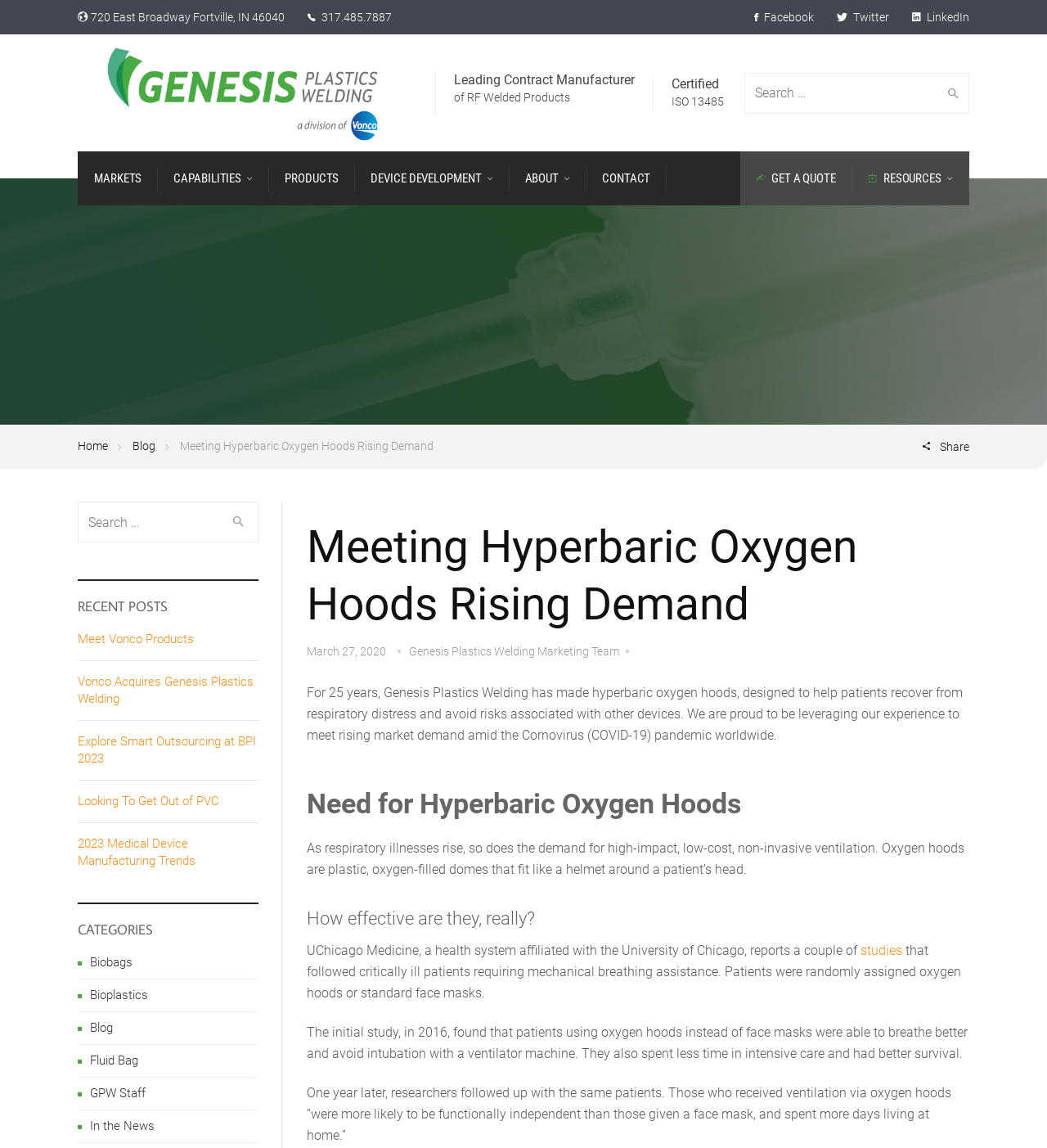Describe all the visual and textual components of the webpage comprehensively.

This webpage is about Genesis Plastics Welding, a company that manufactures hyperbaric oxygen hoods. At the top of the page, there is a header section with the company's address, phone number, and social media links. Below this, there is a search bar and a navigation menu with links to different sections of the website, including "MARKETS", "CAPABILITIES", "PRODUCTS", and "ABOUT".

The main content of the page is an article titled "Meeting Hyperbaric Oxygen Hoods Rising Demand". The article discusses the importance of hyperbaric oxygen hoods in helping patients recover from respiratory distress and avoid intubation. It also mentions the company's 25 years of experience in manufacturing these hoods and their efforts to meet the rising demand amid the COVID-19 pandemic.

The article is divided into sections, including "Need for Hyperbaric Oxygen Hoods", "How effective are they, really?", and "Recent Posts". The "Need for Hyperbaric Oxygen Hoods" section explains the benefits of oxygen hoods, while the "How effective are they, really?" section cites studies from UChicago Medicine that demonstrate the effectiveness of oxygen hoods in improving patient outcomes.

On the right-hand side of the page, there is a sidebar with links to recent posts, including "Meet Vonco Products", "Vonco Acquires Genesis Plastics Welding", and "2023 Medical Device Manufacturing Trends". There is also a section titled "CATEGORIES" with links to different categories, such as "Biobags", "Bioplastics", and "Blog".

At the bottom of the page, there is a footer section with a copyright notice, a link to the company's privacy policy, and social media links.